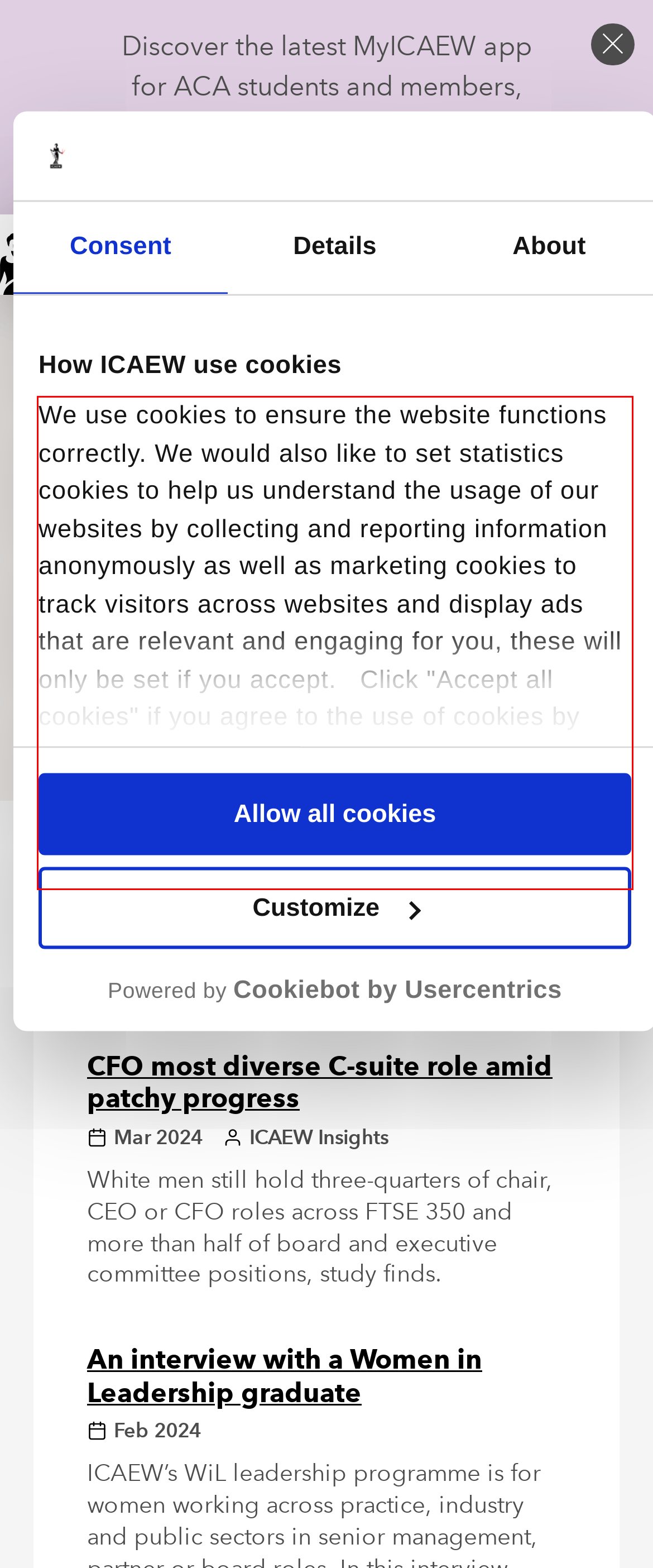Given the screenshot of the webpage, identify the red bounding box, and recognize the text content inside that red bounding box.

We use cookies to ensure the website functions correctly. We would also like to set statistics cookies to help us understand the usage of our websites by collecting and reporting information anonymously as well as marketing cookies to track visitors across websites and display ads that are relevant and engaging for you, these will only be set if you accept. Click "Accept all cookies" if you agree to the use of cookies by ICAEW. Alternatively you can manage your cookies by clicking ’Customise’. For more information on about the cookies we use view our cookie policy.